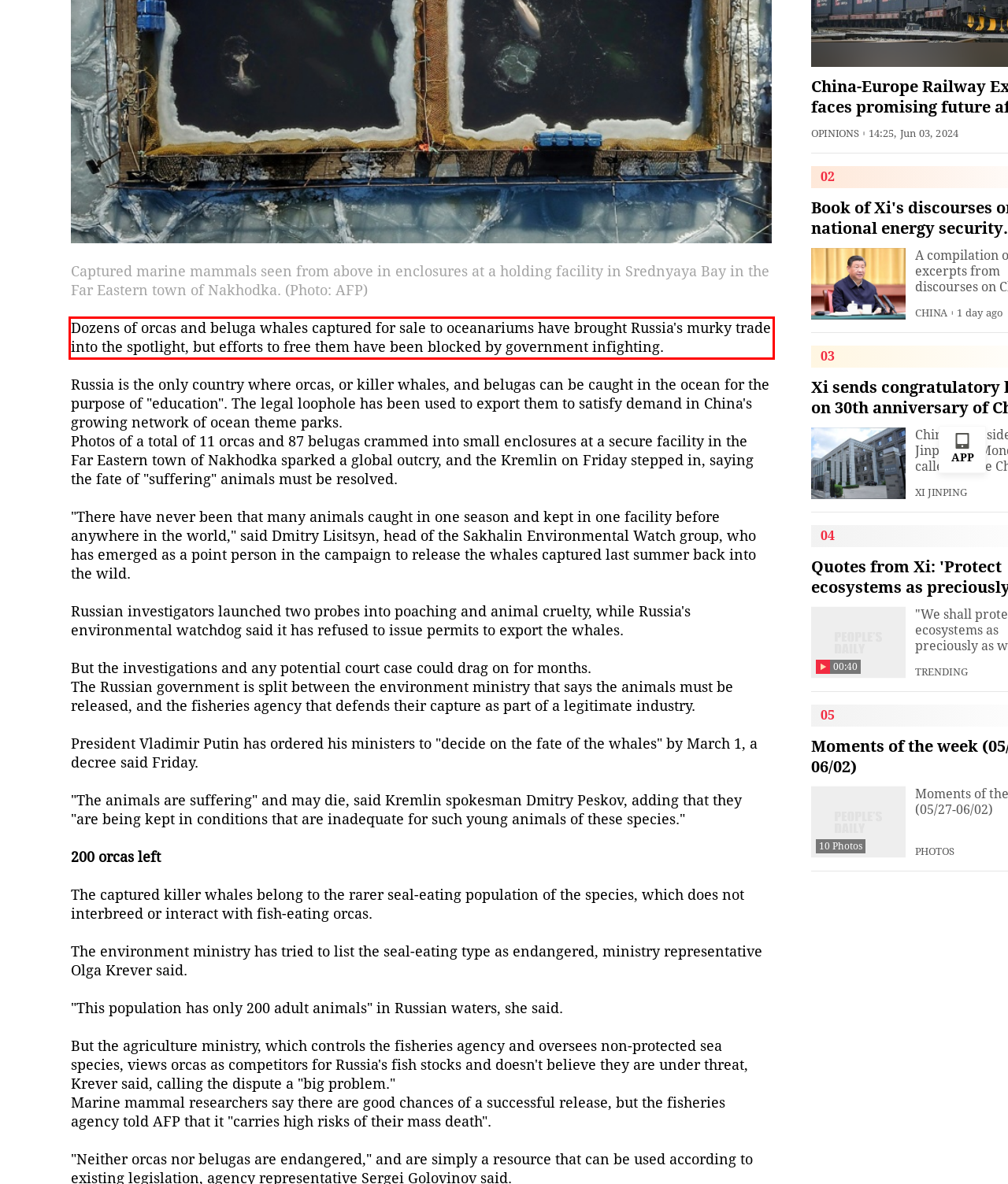Inspect the webpage screenshot that has a red bounding box and use OCR technology to read and display the text inside the red bounding box.

Dozens of orcas and beluga whales captured for sale to oceanariums have brought Russia's murky trade into the spotlight, but efforts to free them have been blocked by government infighting.